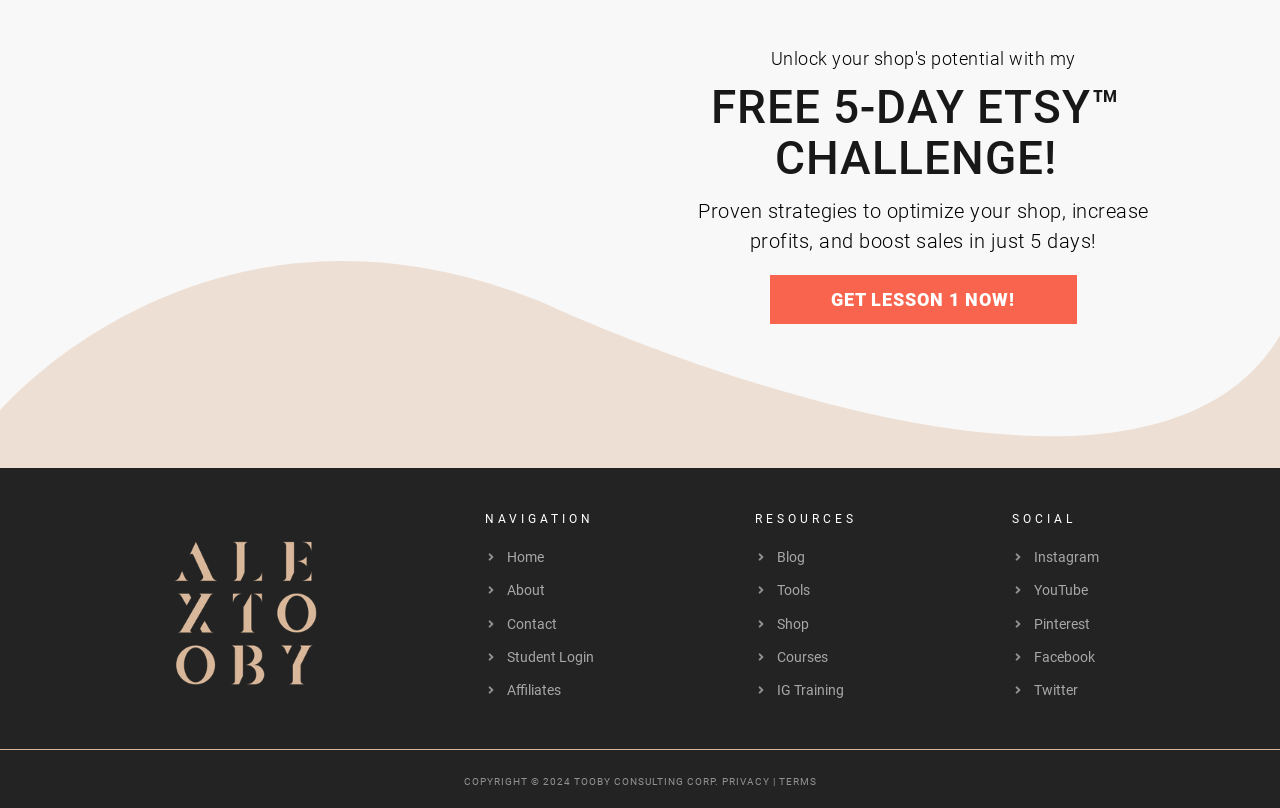Identify the bounding box coordinates of the specific part of the webpage to click to complete this instruction: "Click on the 'ABOUT' link".

None